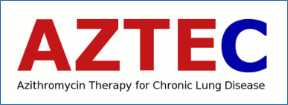What is the full name of the initiative?
Based on the visual content, answer with a single word or a brief phrase.

Azithromycin Therapy for Chronic Lung Disease